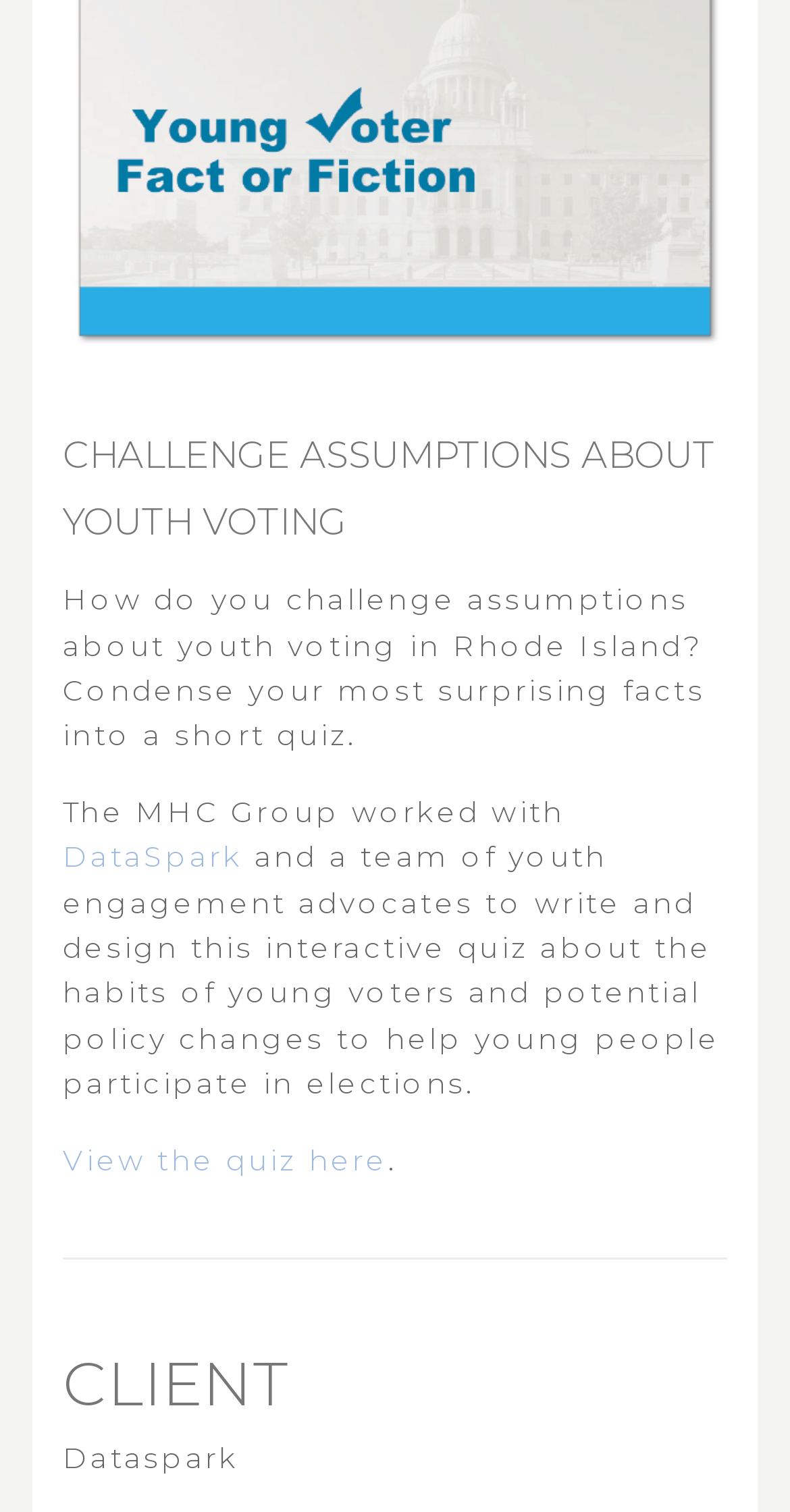Given the element description, predict the bounding box coordinates in the format (top-left x, top-left y, bottom-right x, bottom-right y). Make sure all values are between 0 and 1. Here is the element description: View the quiz here

[0.079, 0.755, 0.491, 0.779]